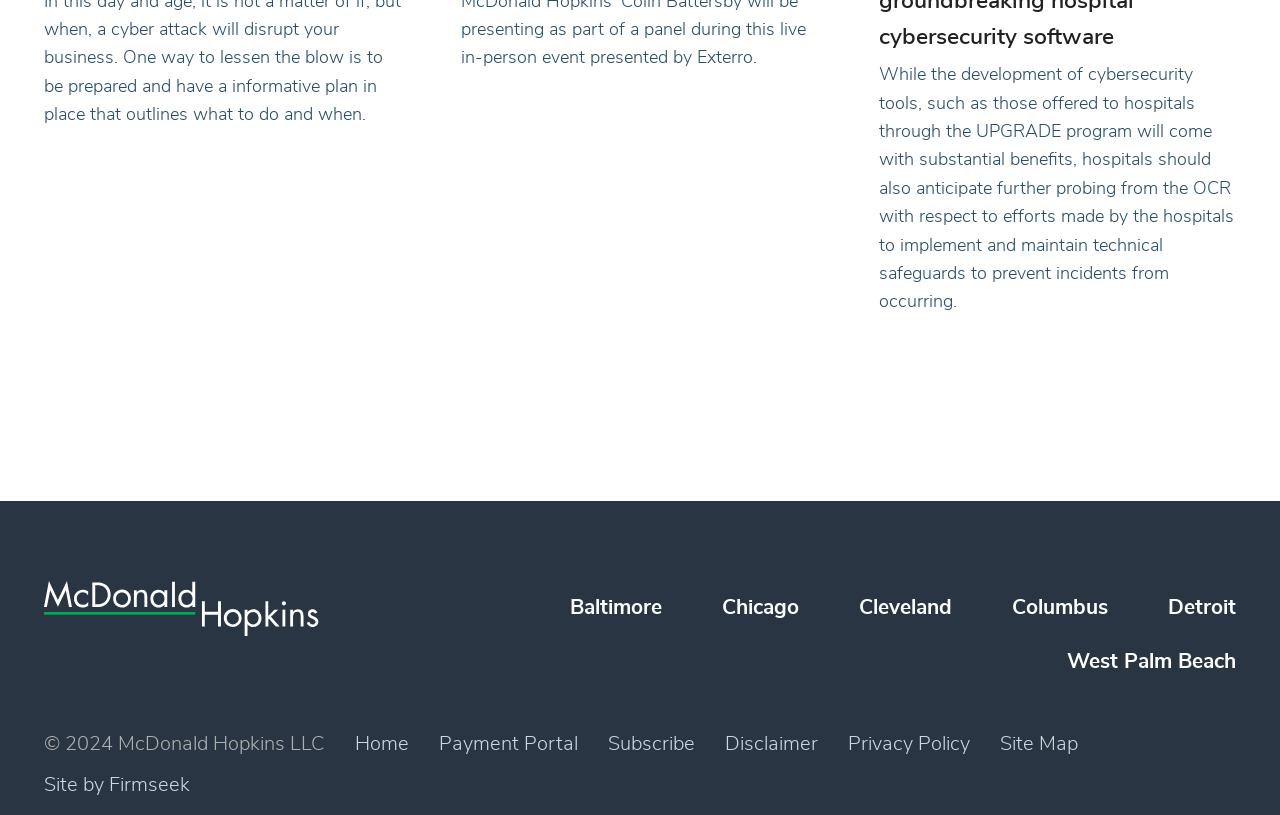Indicate the bounding box coordinates of the clickable region to achieve the following instruction: "View the Disclaimer."

[0.566, 0.9, 0.639, 0.925]